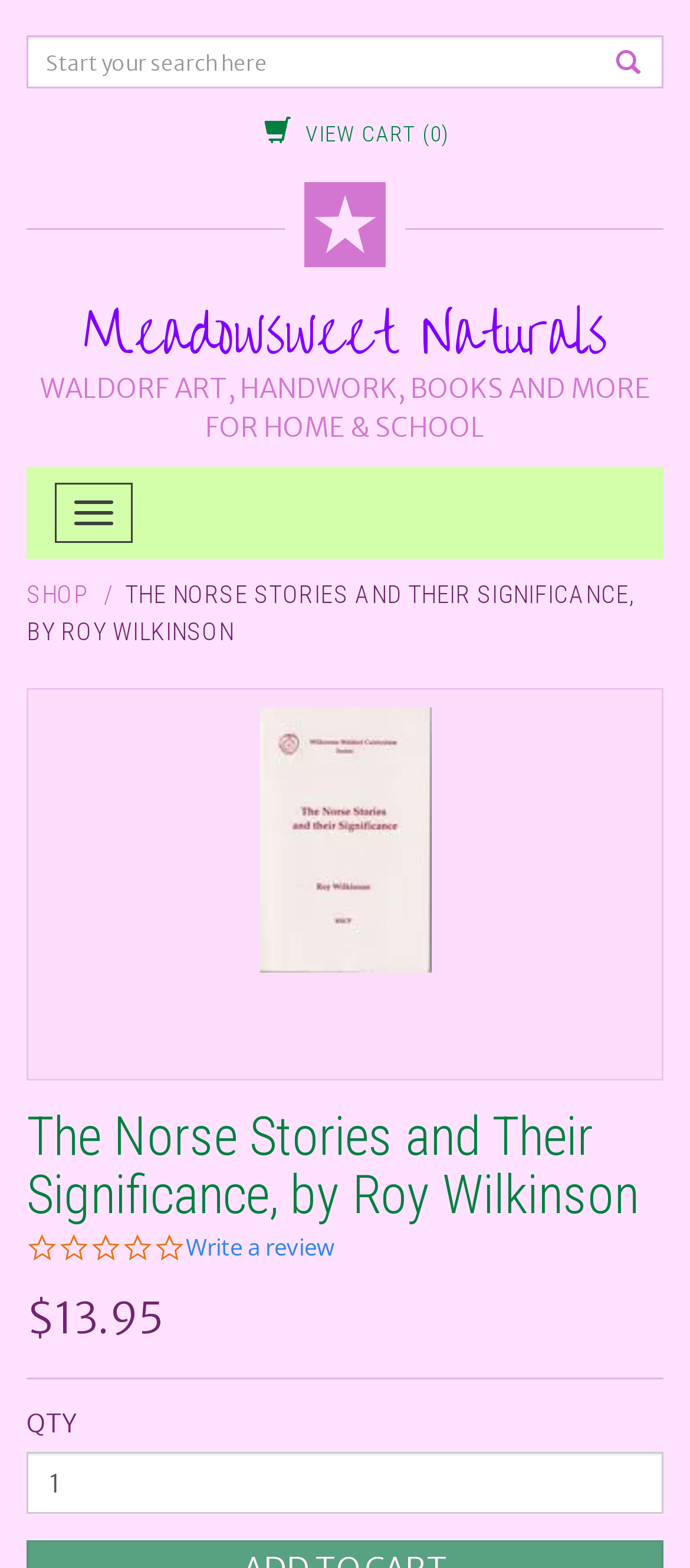Determine the bounding box coordinates (top-left x, top-left y, bottom-right x, bottom-right y) of the UI element described in the following text: View Cart (0)

[0.383, 0.077, 0.652, 0.094]